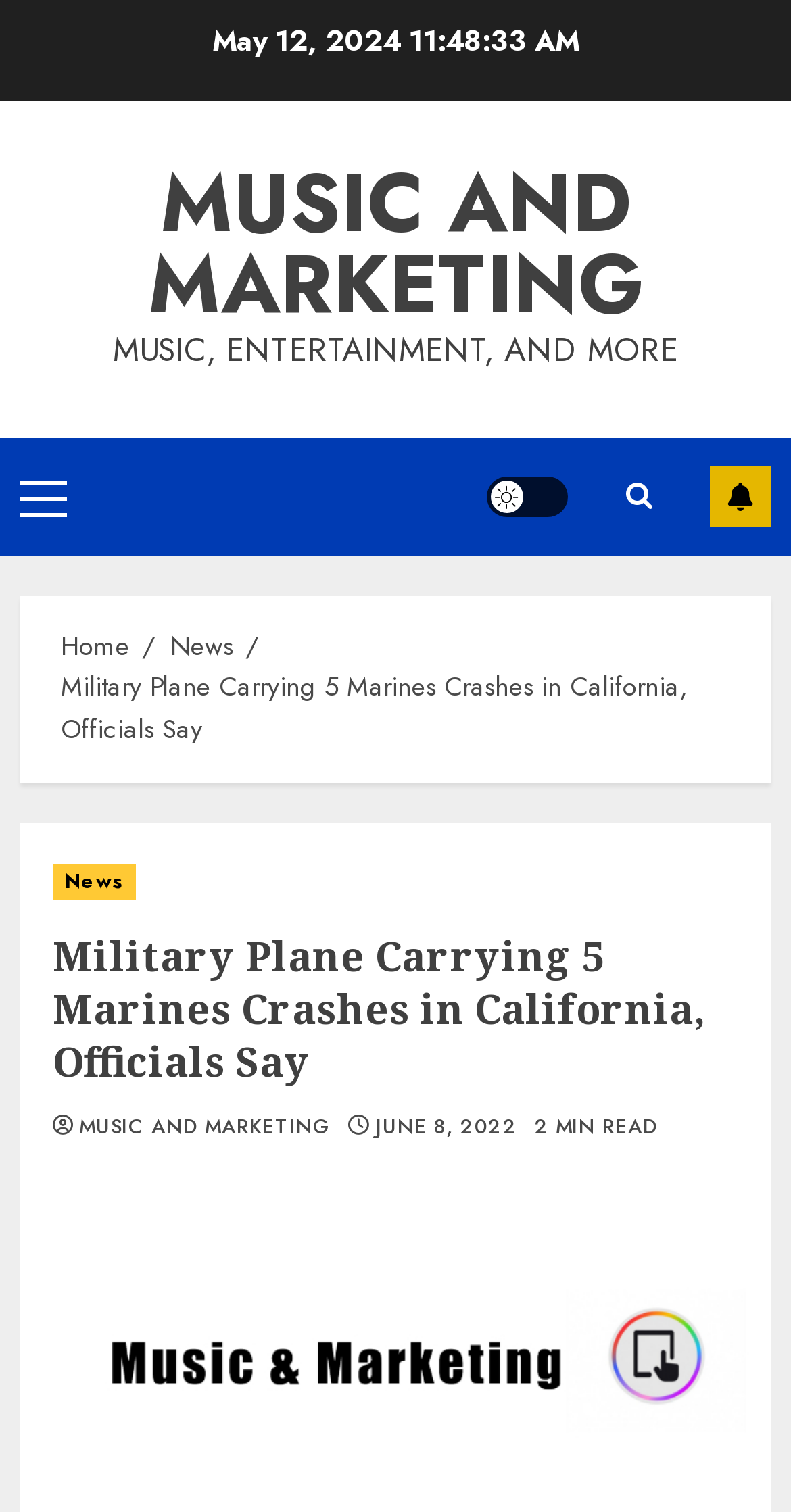Please locate the bounding box coordinates of the element's region that needs to be clicked to follow the instruction: "Go to Home". The bounding box coordinates should be provided as four float numbers between 0 and 1, i.e., [left, top, right, bottom].

[0.077, 0.414, 0.164, 0.441]